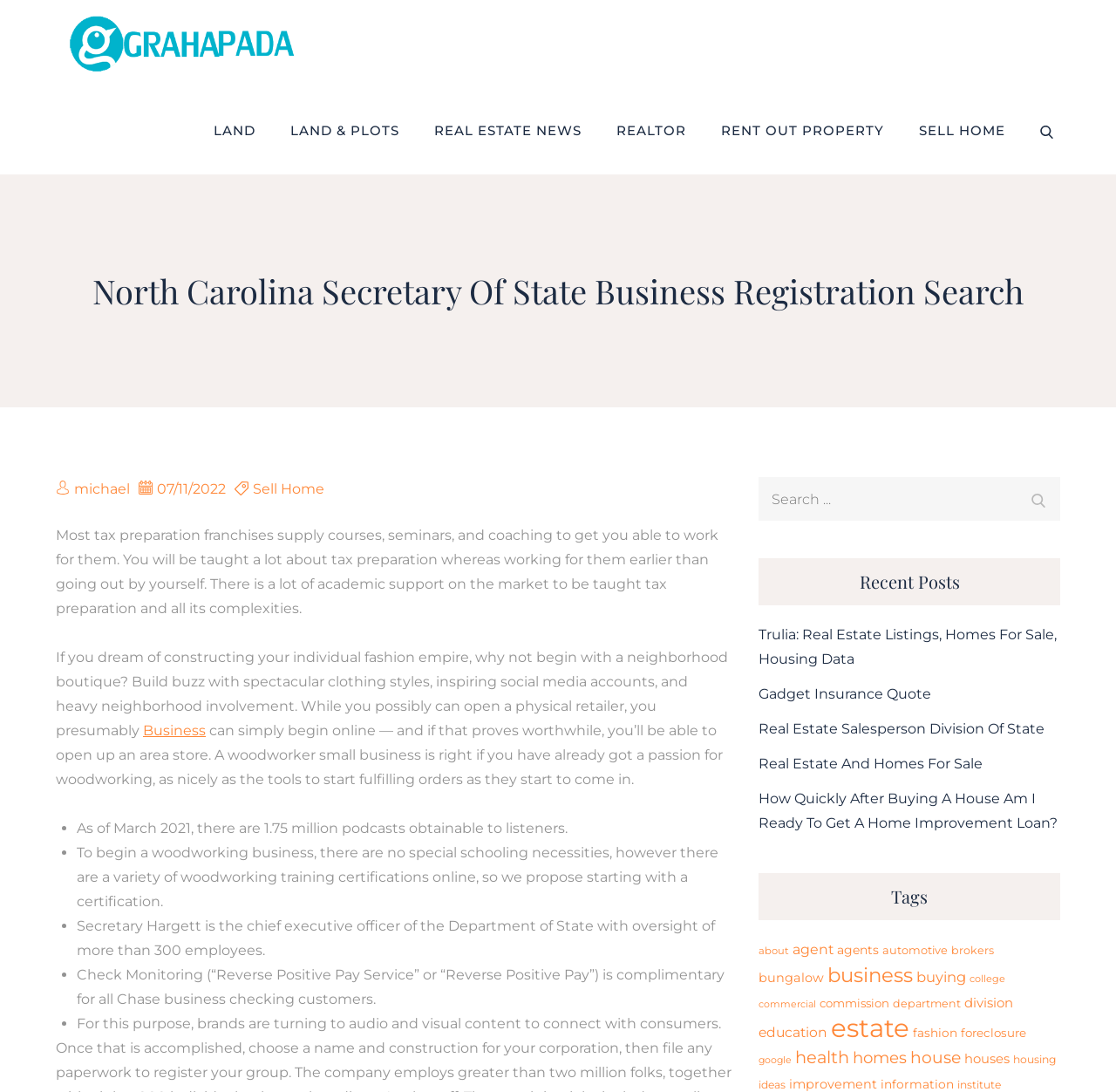Determine the bounding box coordinates of the section to be clicked to follow the instruction: "Click on 'Business' link". The coordinates should be given as four float numbers between 0 and 1, formatted as [left, top, right, bottom].

[0.128, 0.662, 0.184, 0.677]